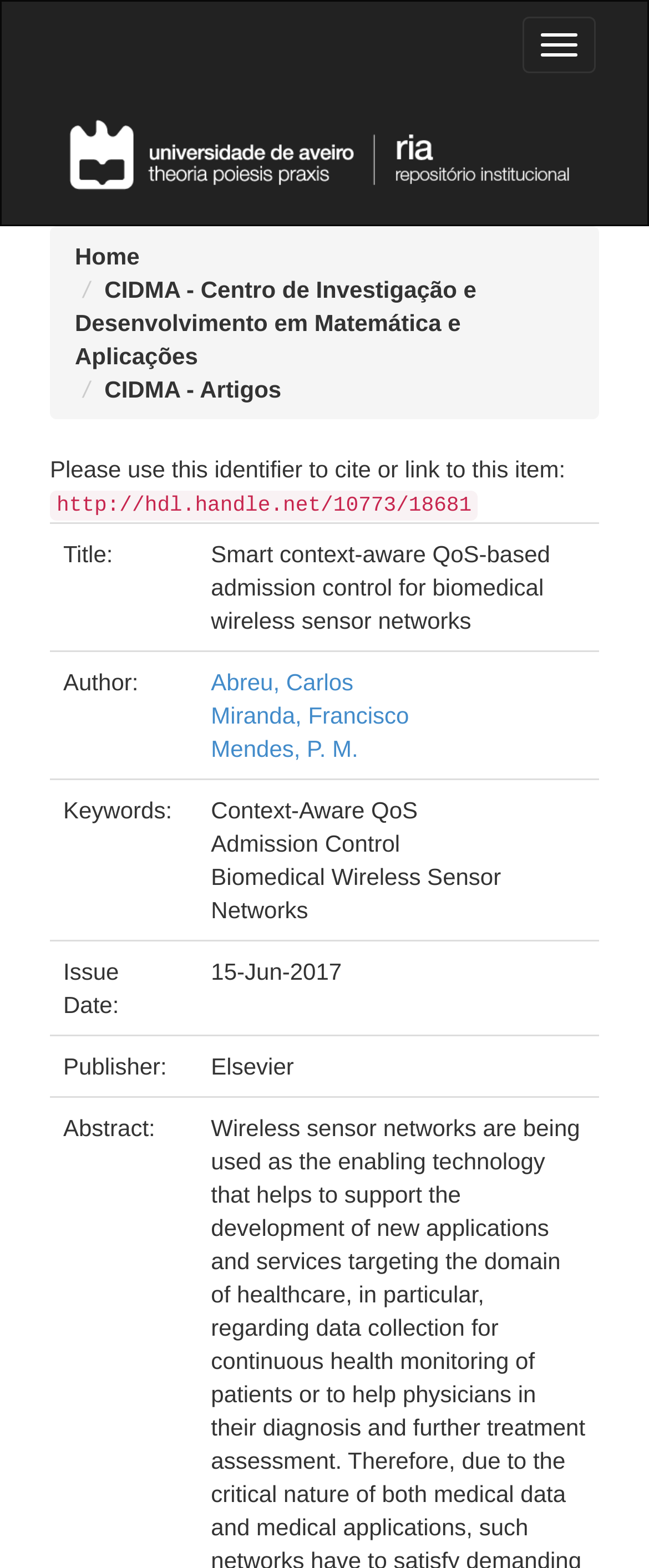Generate a comprehensive description of the contents of the webpage.

This webpage is a repository page for a research article titled "Smart context-aware QoS-based admission control for biomedical wireless sensor networks". At the top, there is a button on the right side and a DSpace logo on the left side, which is an image. Below the logo, there are three links: "Home", "CIDMA - Centro de Investigação e Desenvolvimento em Matemática e Aplicações", and "CIDMA - Artigos".

The main content of the page is a table with five rows, each containing two columns. The first column has labels such as "Title:", "Author:", "Keywords:", "Issue Date:", and "Publisher:". The second column contains the corresponding information about the article. The title is "Smart context-aware QoS-based admission control for biomedical wireless sensor networks". The authors are listed as Abreu, Carlos Miranda, Francisco Mendes, and P. M. Each author's name is a link. The keywords are "Context-Aware QoS Admission Control Biomedical Wireless Sensor Networks". The issue date is "15-Jun-2017" and the publisher is "Elsevier".

Above the table, there is a static text "Please use this identifier to cite or link to this item:" followed by a URL "http://hdl.handle.net/10773/18681".